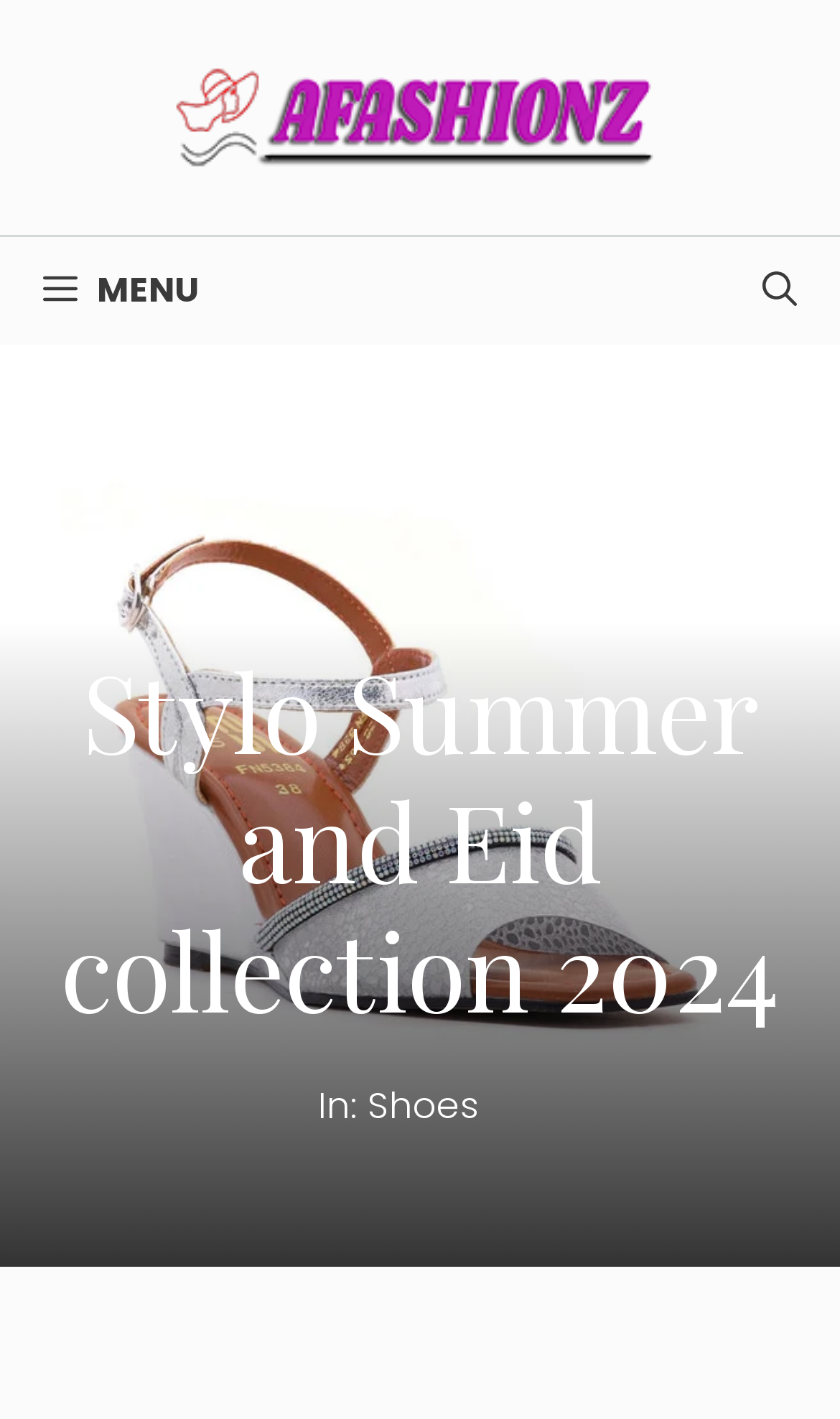What is the name of the website?
Carefully analyze the image and provide a detailed answer to the question.

I discovered this answer by looking at the link element with the text 'Afashionz | World Fashion Trends' which suggests that Afashionz is the name of the website.